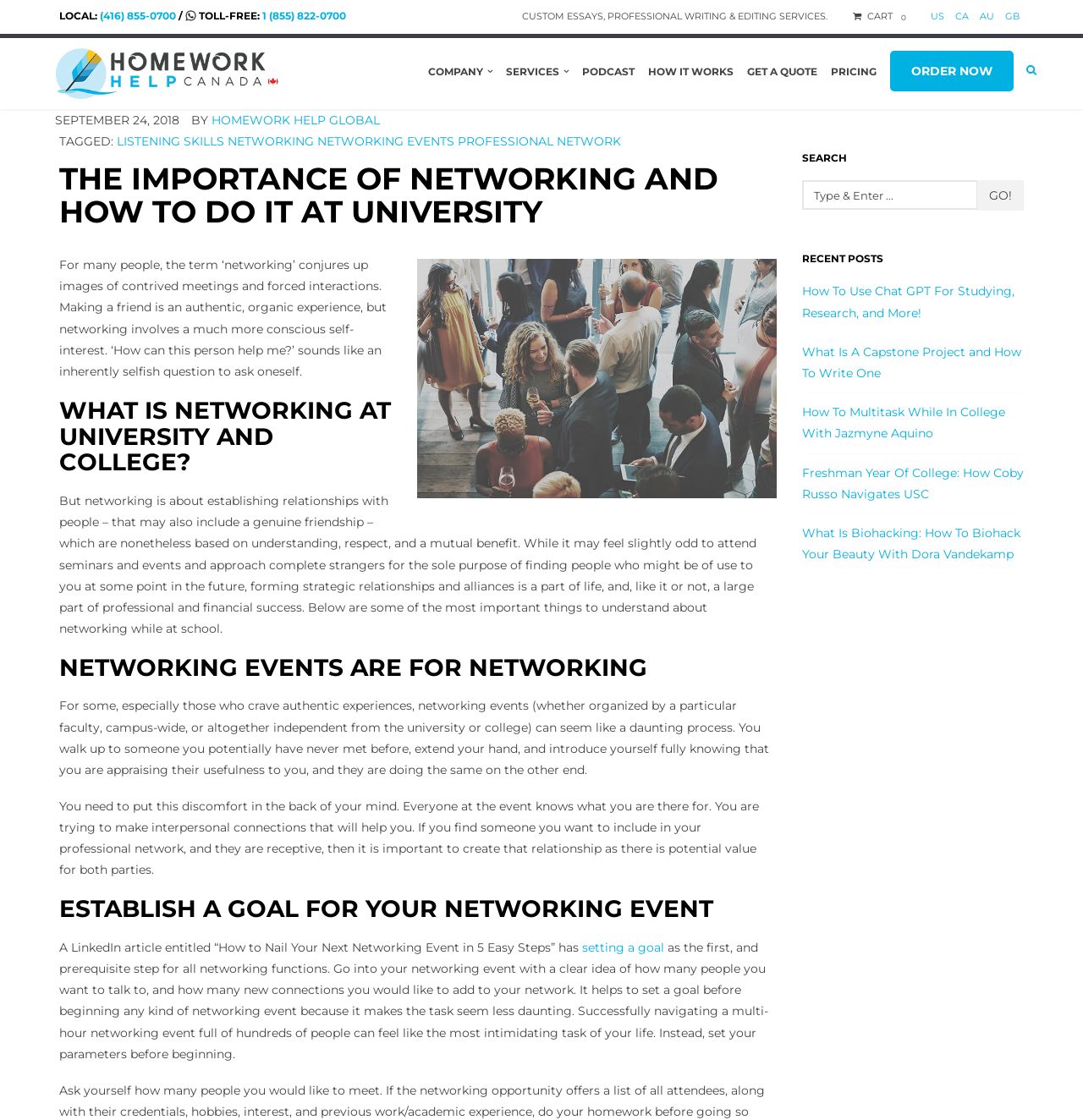Identify the bounding box coordinates of the element that should be clicked to fulfill this task: "Get a quote". The coordinates should be provided as four float numbers between 0 and 1, i.e., [left, top, right, bottom].

[0.684, 0.038, 0.761, 0.091]